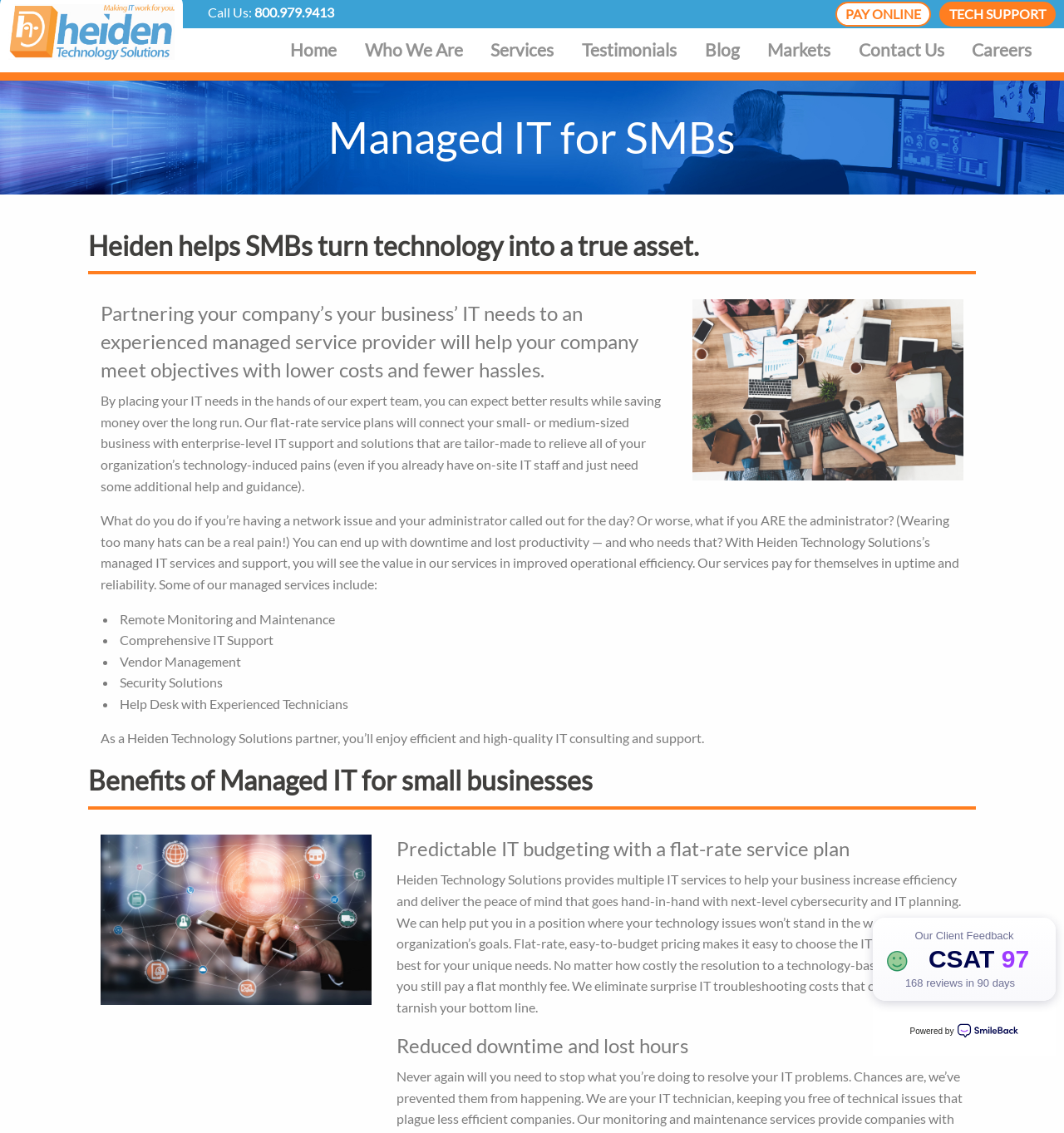What is the main service offered by Heiden Technology Solutions?
Using the image provided, answer with just one word or phrase.

Managed IT services